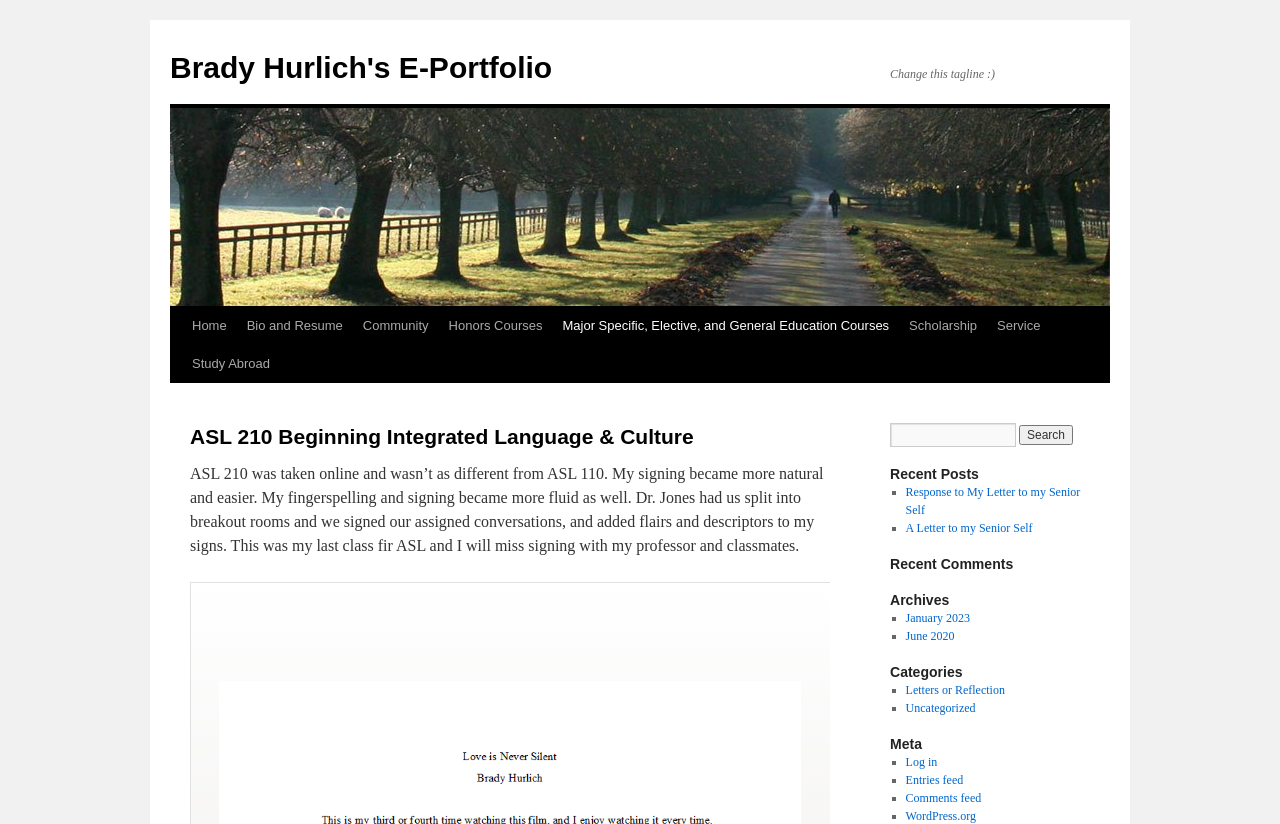Look at the image and give a detailed response to the following question: How many categories are listed?

The categories section is listed under the heading 'Categories', and it contains two list markers '■' with corresponding links 'Letters or Reflection' and 'Uncategorized', indicating that there are two categories.